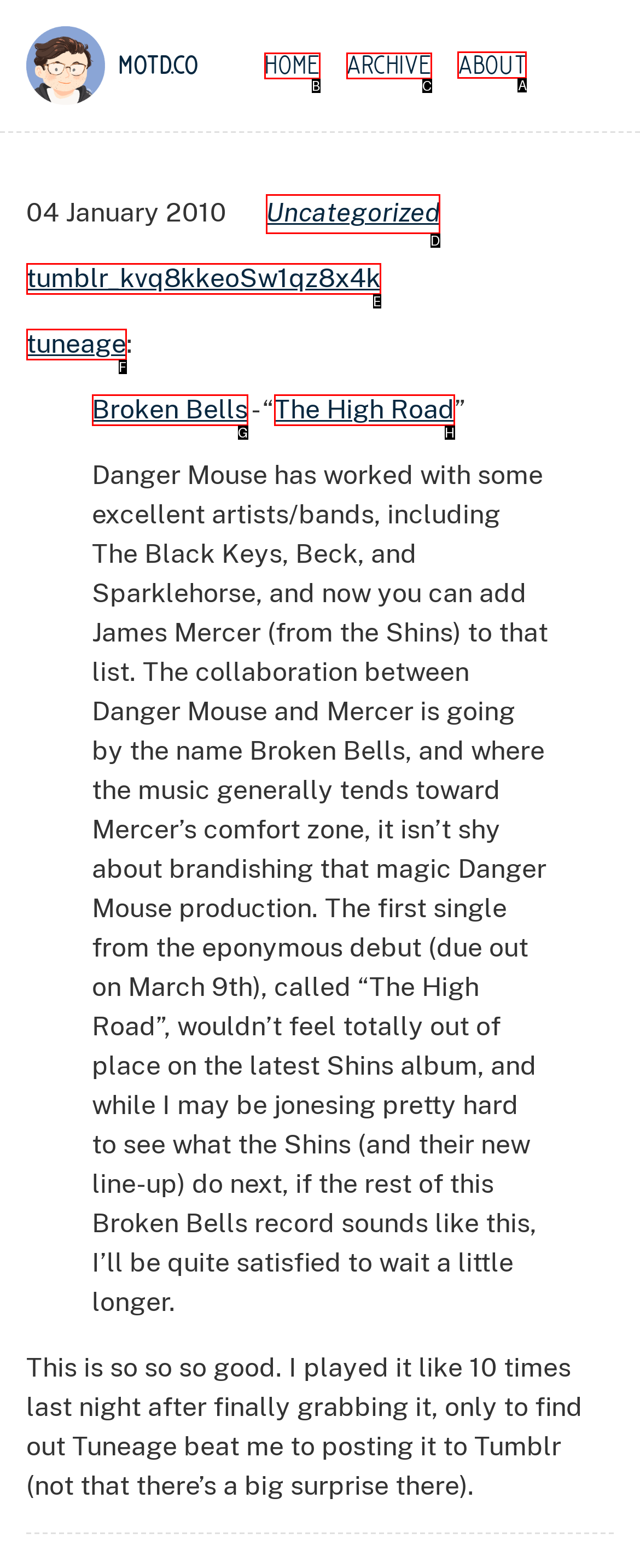Choose the HTML element that needs to be clicked for the given task: Play or pause the track Respond by giving the letter of the chosen option.

None